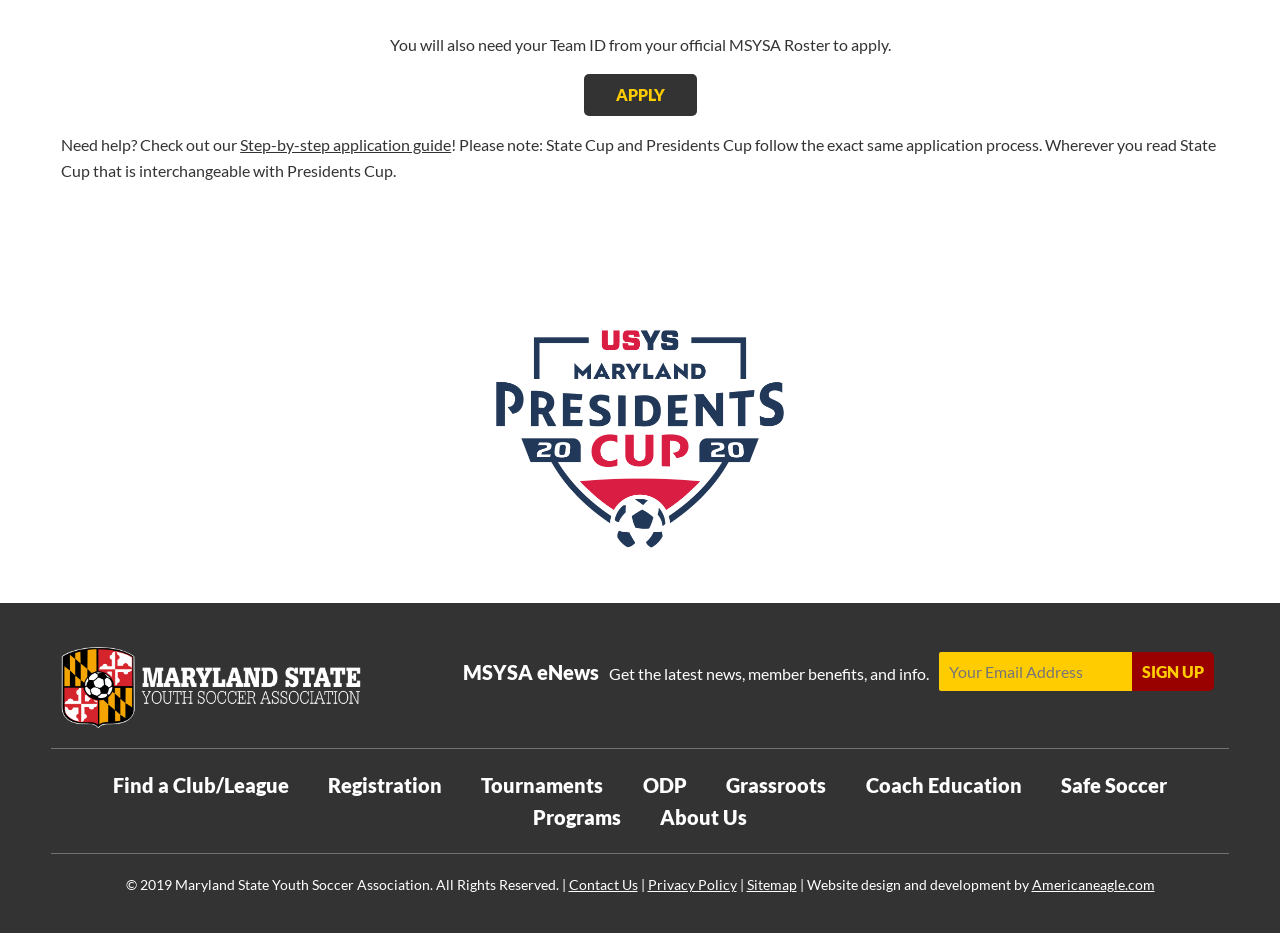Provide the bounding box coordinates of the section that needs to be clicked to accomplish the following instruction: "Sign up for MSYSA eNews."

[0.884, 0.699, 0.948, 0.741]